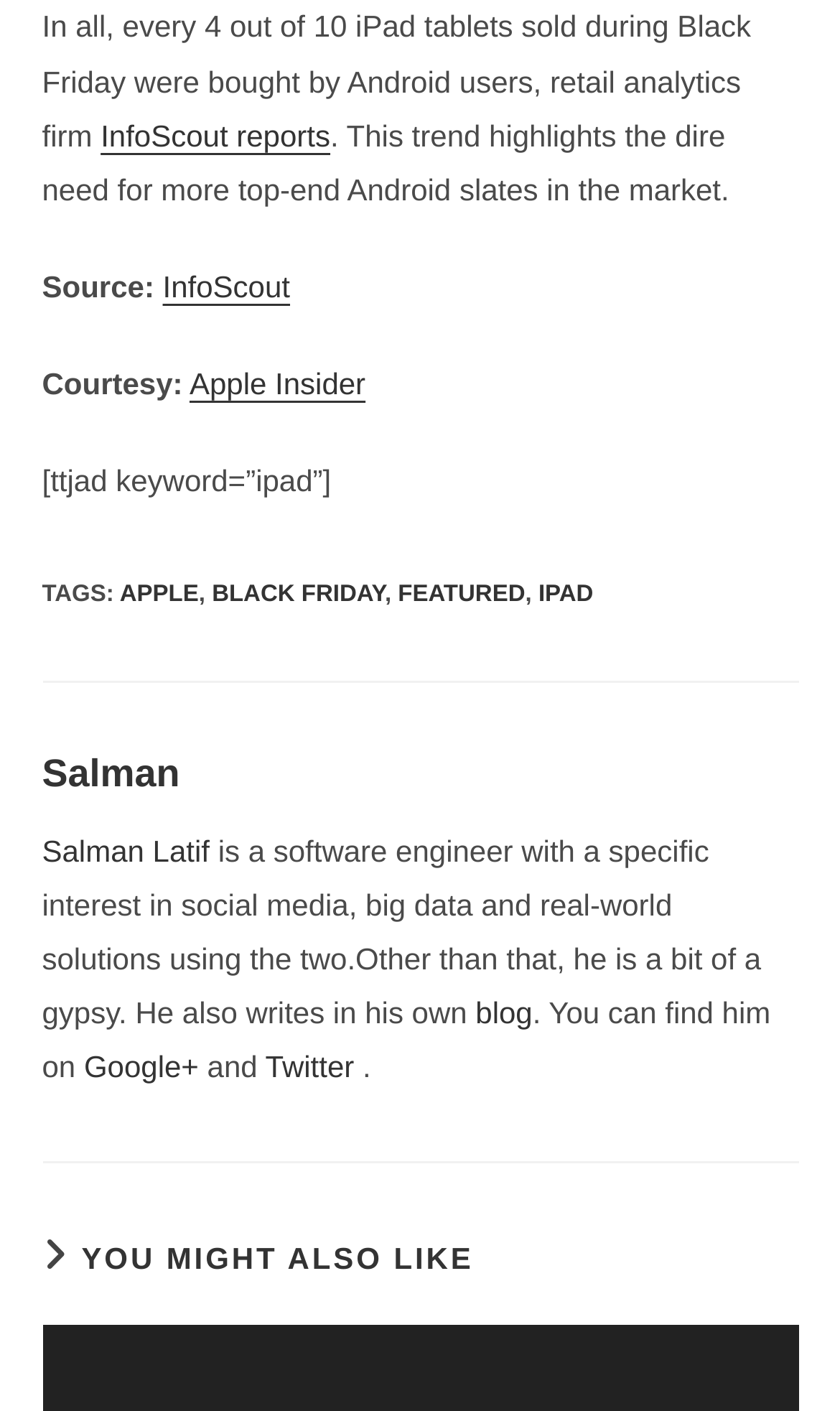Please provide a comprehensive response to the question below by analyzing the image: 
What is the source of the data?

The source of the data is mentioned in the article as 'InfoScout reports'. This is indicated by the link 'InfoScout' which is labeled as 'Source:'.